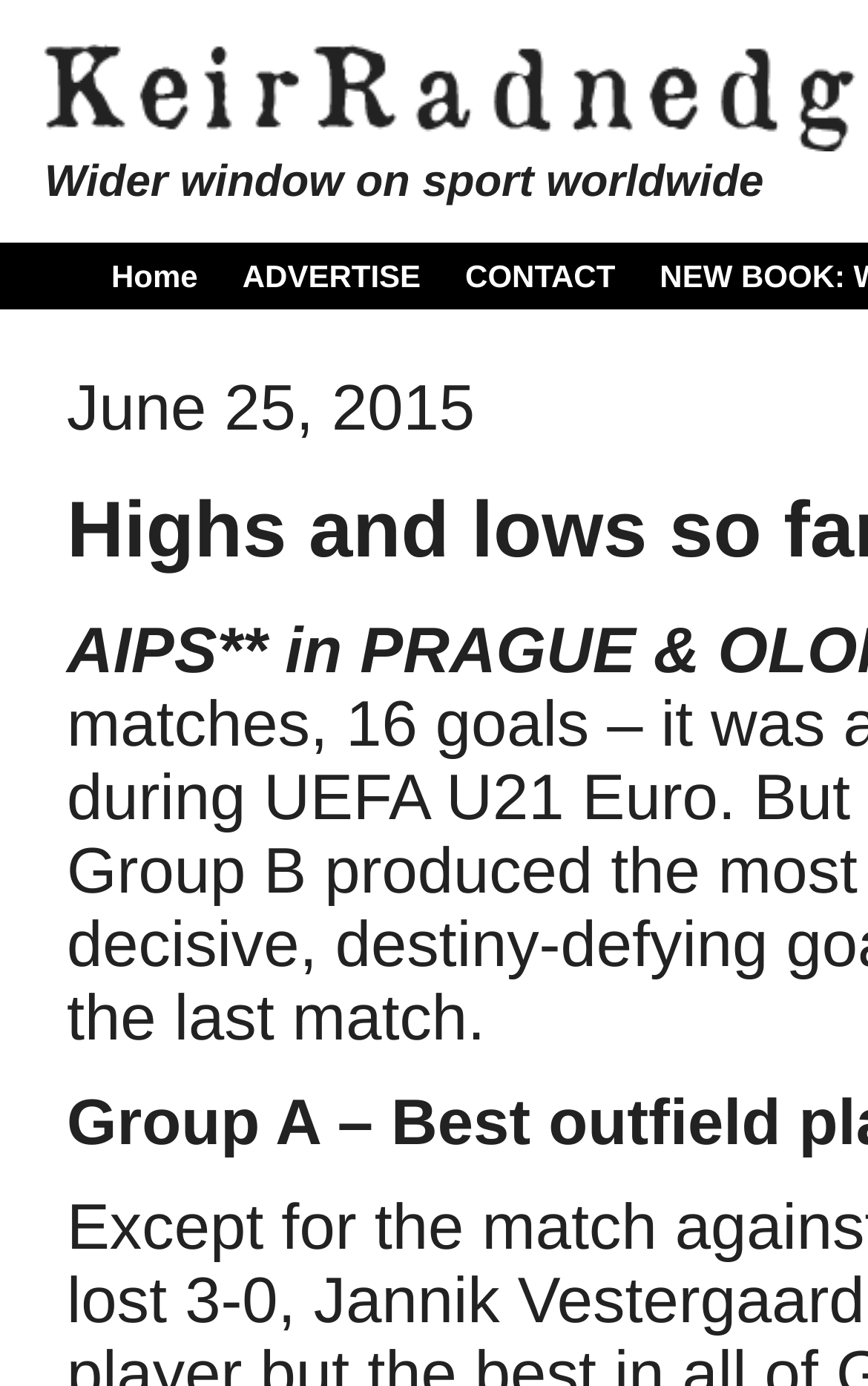Calculate the bounding box coordinates of the UI element given the description: "Home".

[0.128, 0.186, 0.228, 0.212]